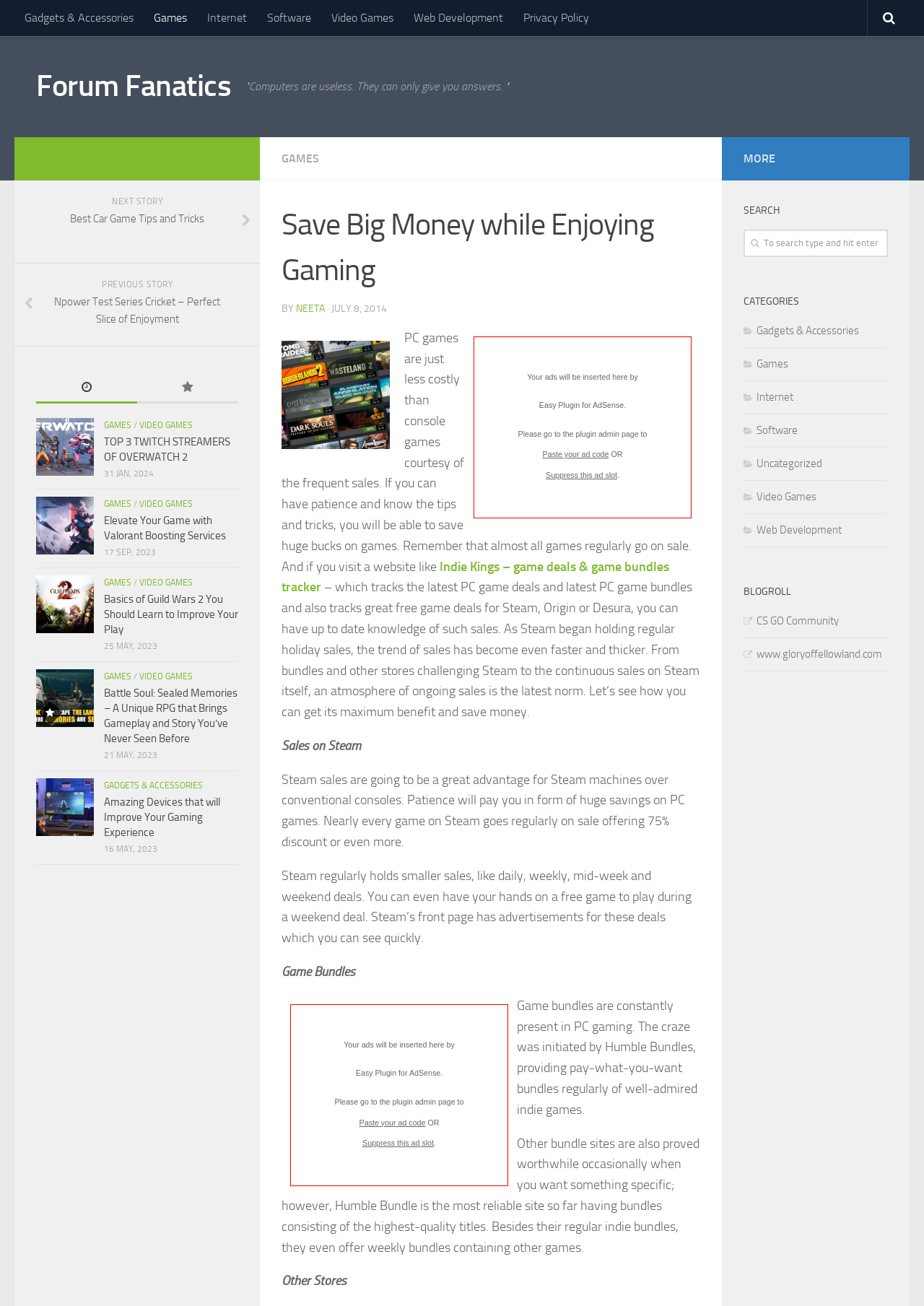Please specify the bounding box coordinates in the format (top-left x, top-left y, bottom-right x, bottom-right y), with all values as floating point numbers between 0 and 1. Identify the bounding box of the UI element described by: Recent Posts

[0.039, 0.285, 0.148, 0.309]